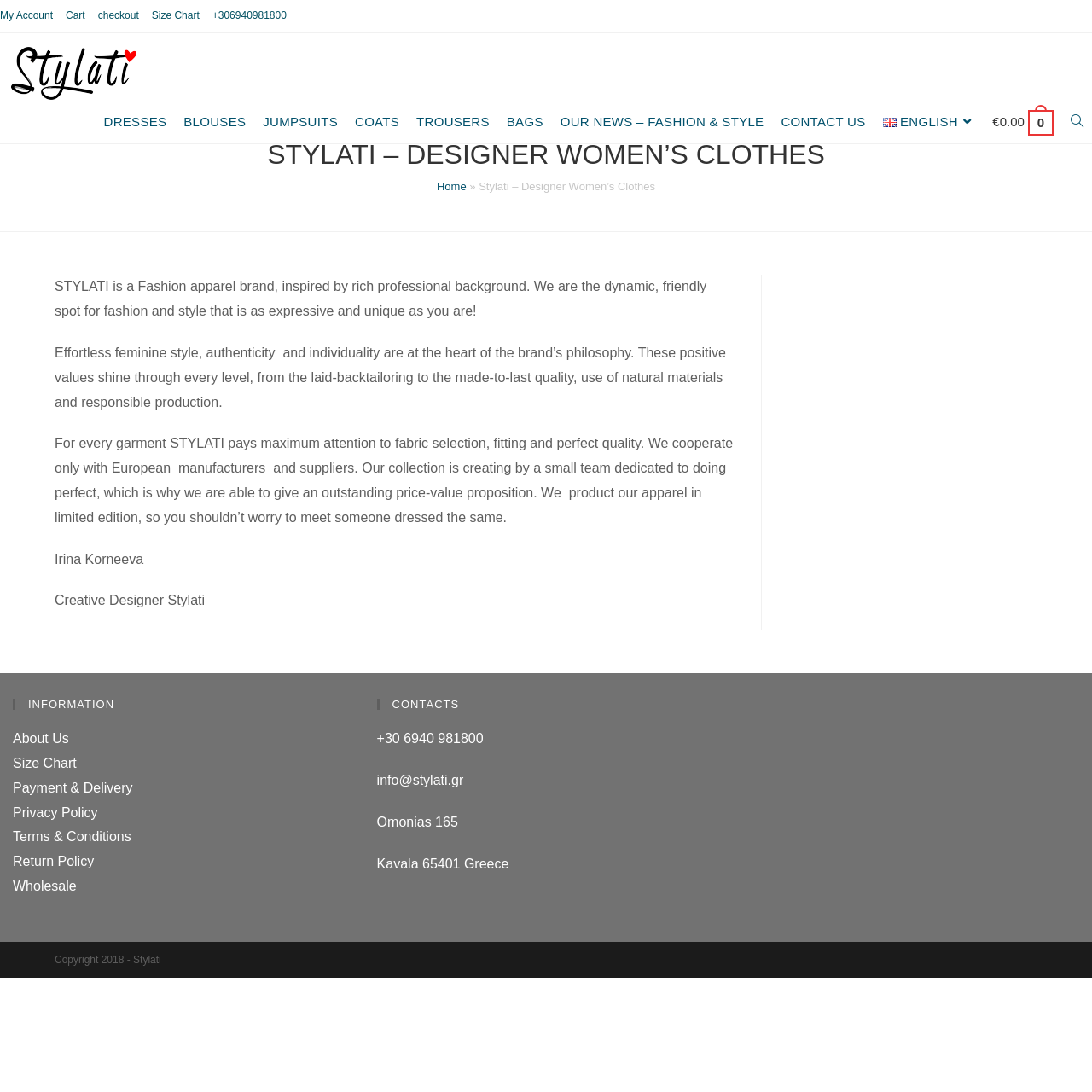Find and extract the text of the primary heading on the webpage.

STYLATI – DESIGNER WOMEN’S CLOTHES